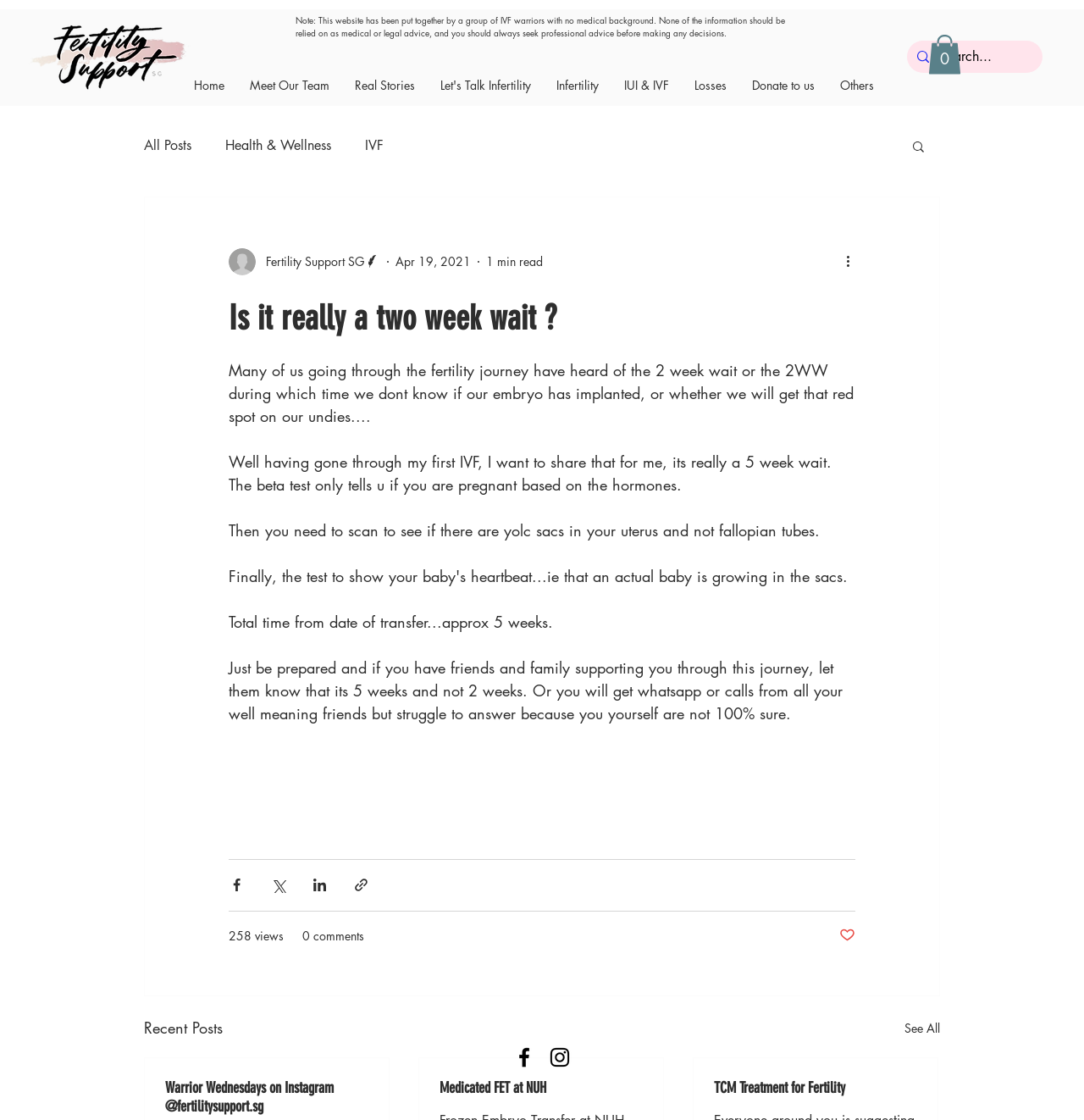Locate the bounding box coordinates of the element to click to perform the following action: 'Search for a topic'. The coordinates should be given as four float values between 0 and 1, in the form of [left, top, right, bottom].

[0.836, 0.036, 0.961, 0.065]